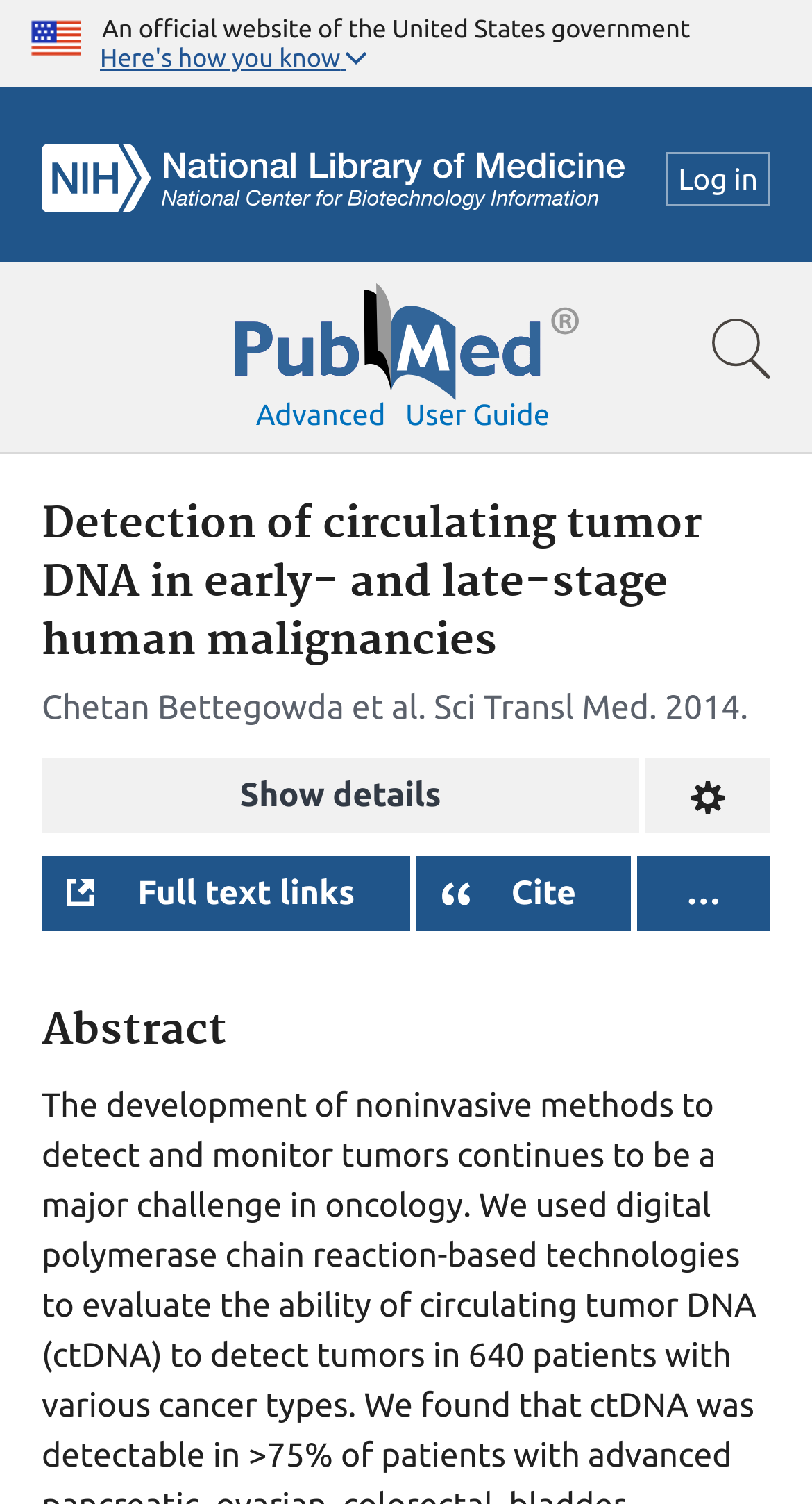Please respond to the question using a single word or phrase:
What year was the article published?

2014